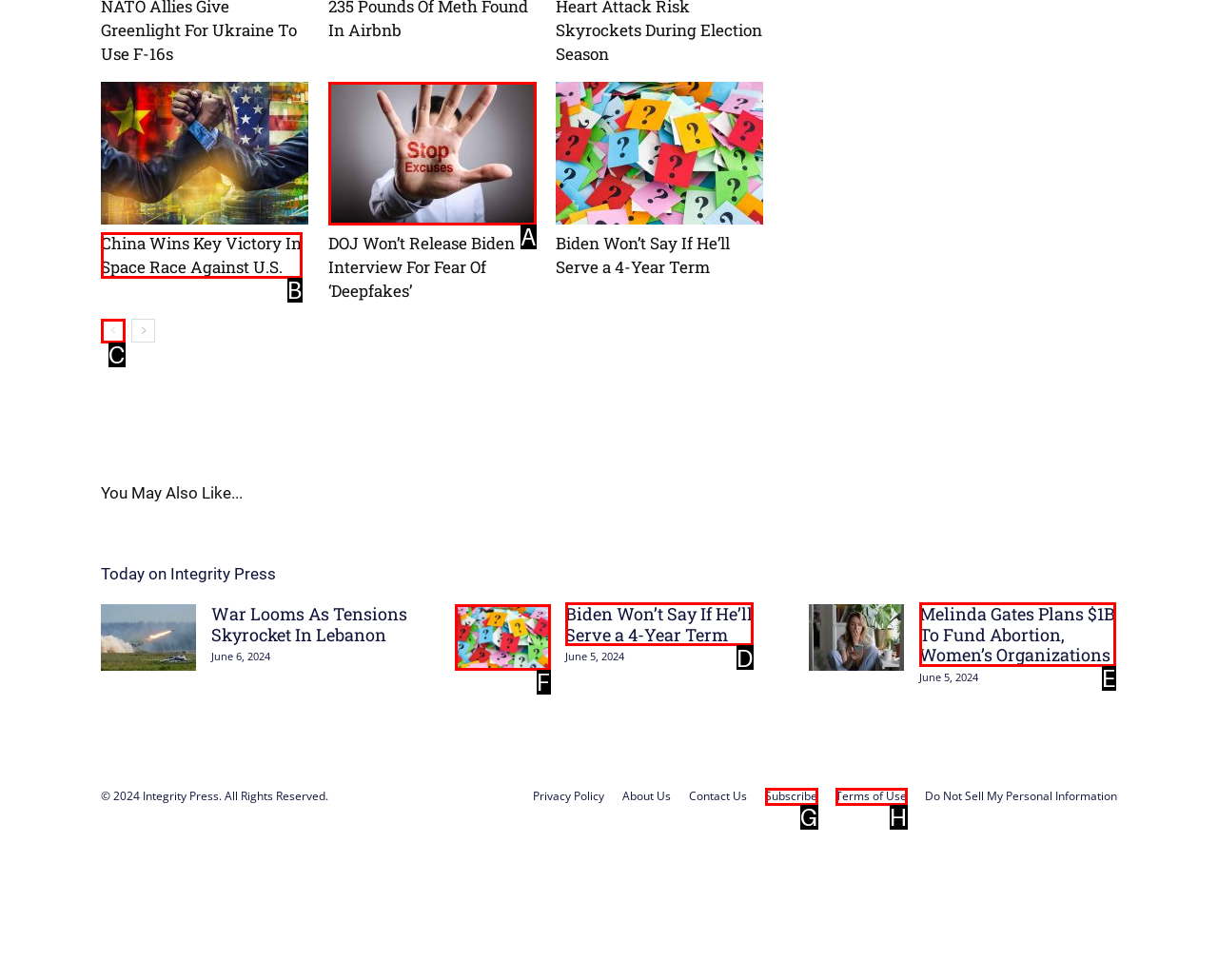Identify the option that corresponds to the description: ADS? Get uBlock Origin. Provide only the letter of the option directly.

None